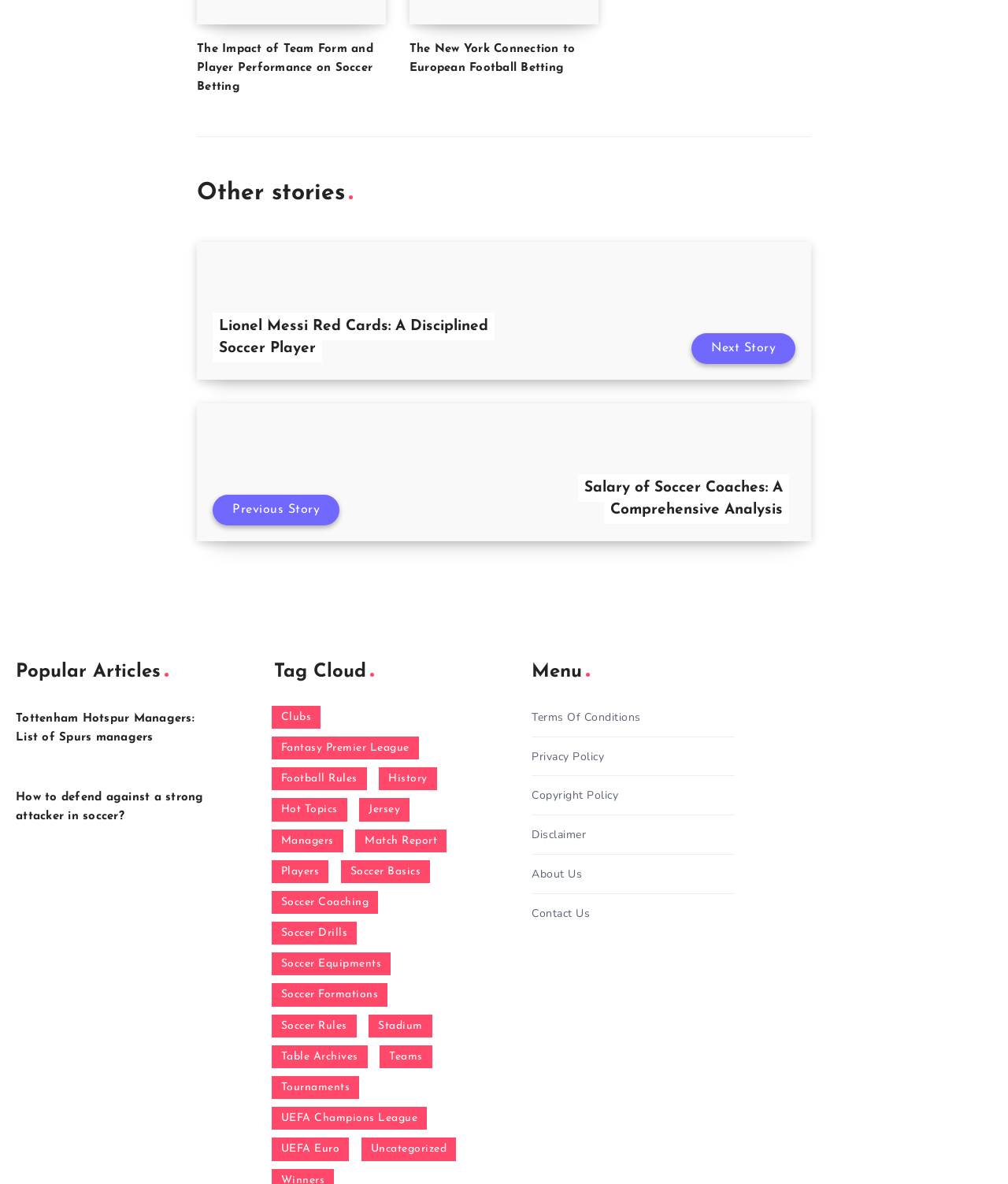Can you show the bounding box coordinates of the region to click on to complete the task described in the instruction: "View the next story"?

[0.705, 0.289, 0.77, 0.3]